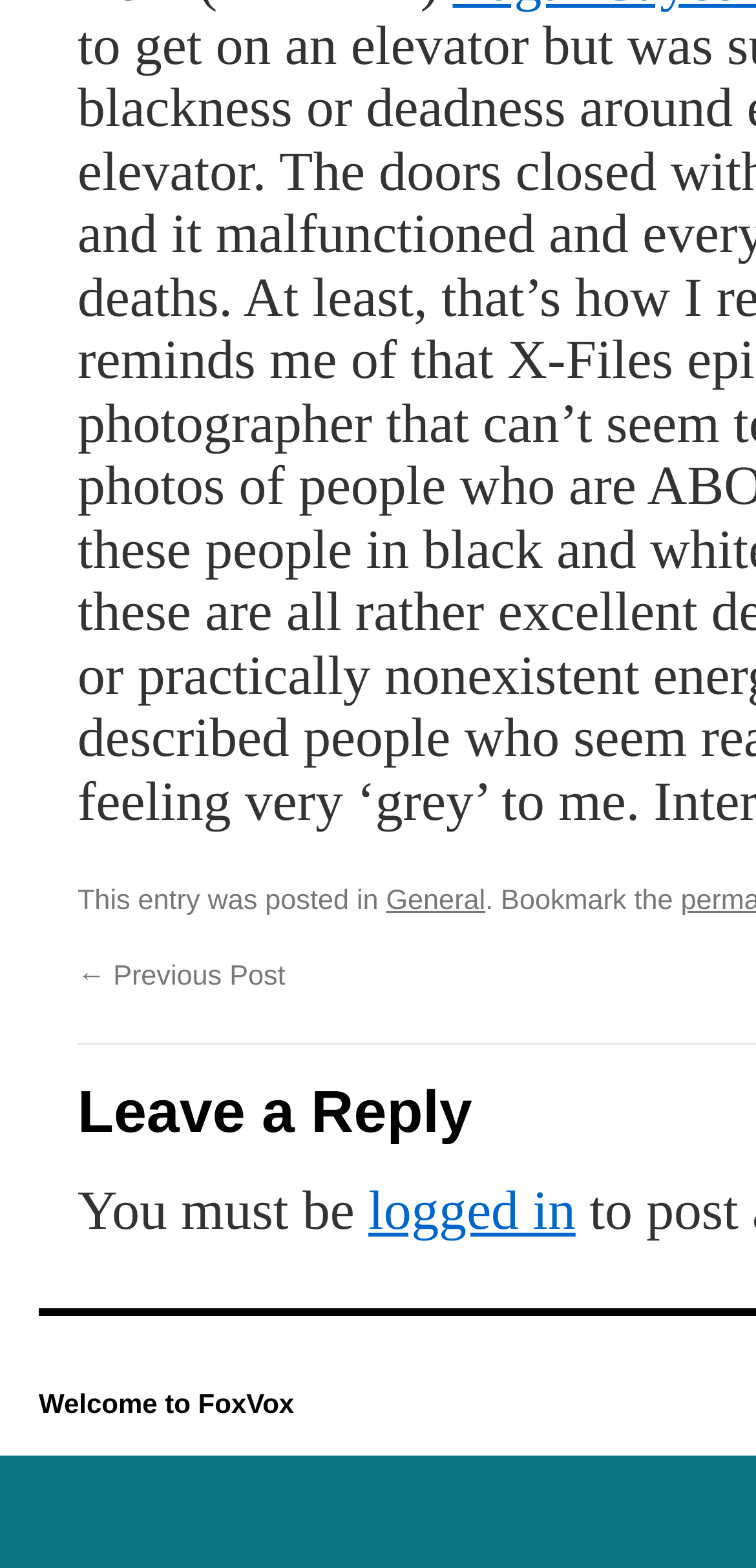Provide a short answer using a single word or phrase for the following question: 
What is the action required to view the current post?

logged in